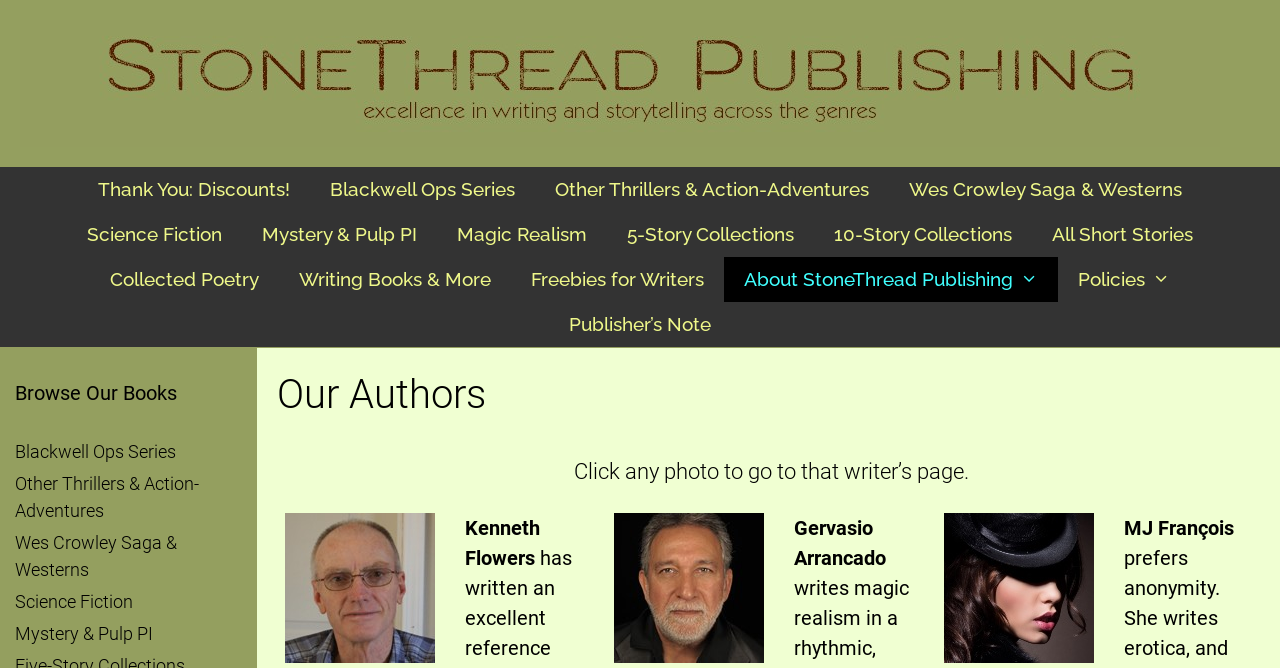Could you provide the bounding box coordinates for the portion of the screen to click to complete this instruction: "Click the StoneThread Publishing logo"?

[0.016, 0.03, 0.953, 0.22]